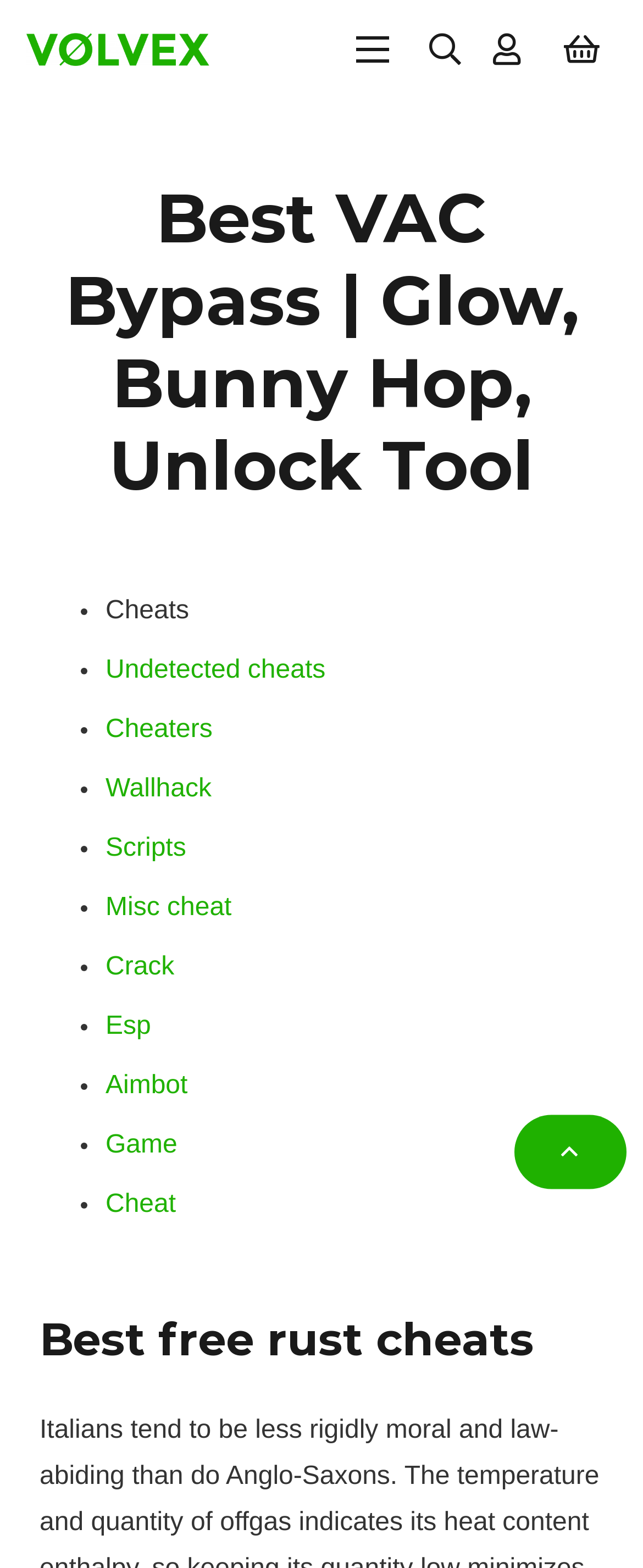What is the main topic of the webpage?
Please answer the question with a single word or phrase, referencing the image.

Cheats